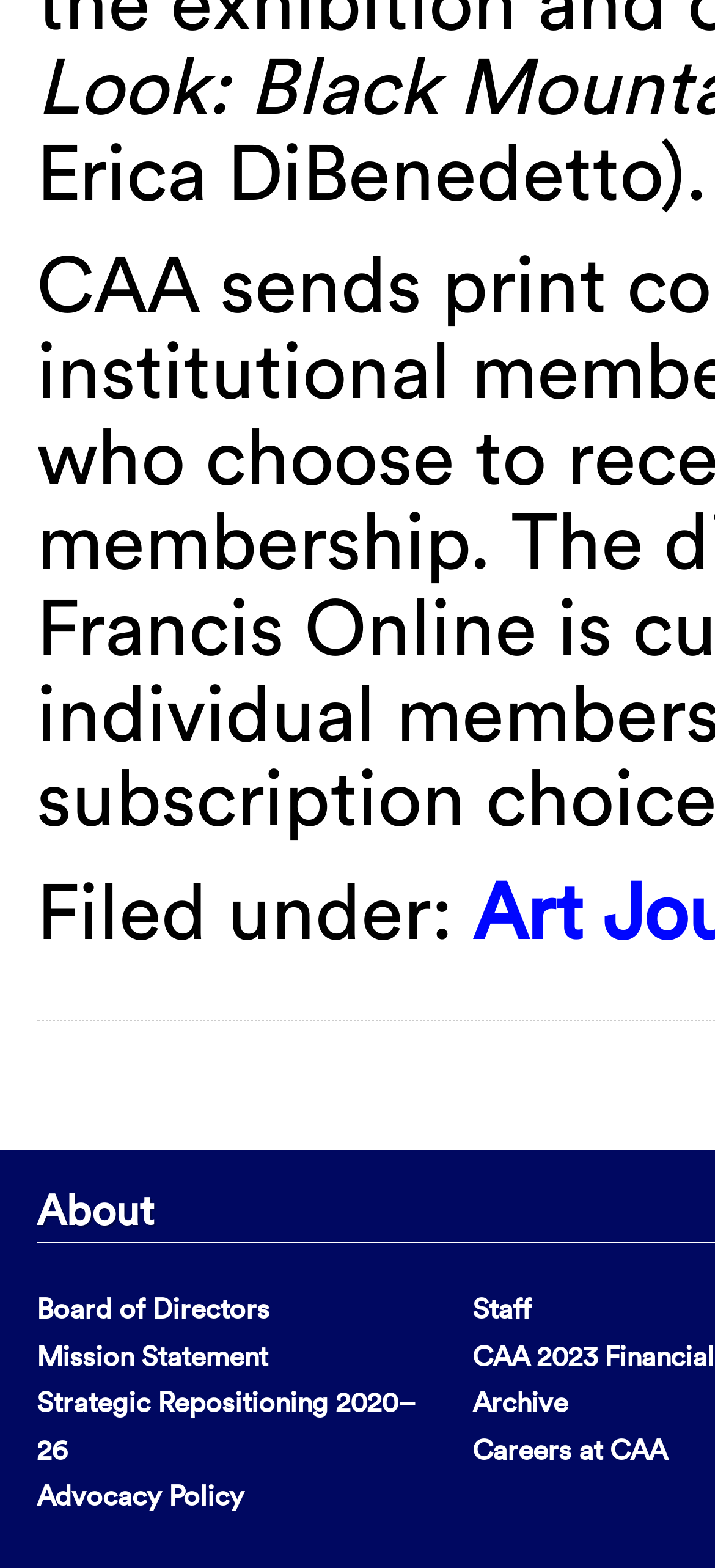How many links are under 'Filed under:'?
Using the visual information from the image, give a one-word or short-phrase answer.

6